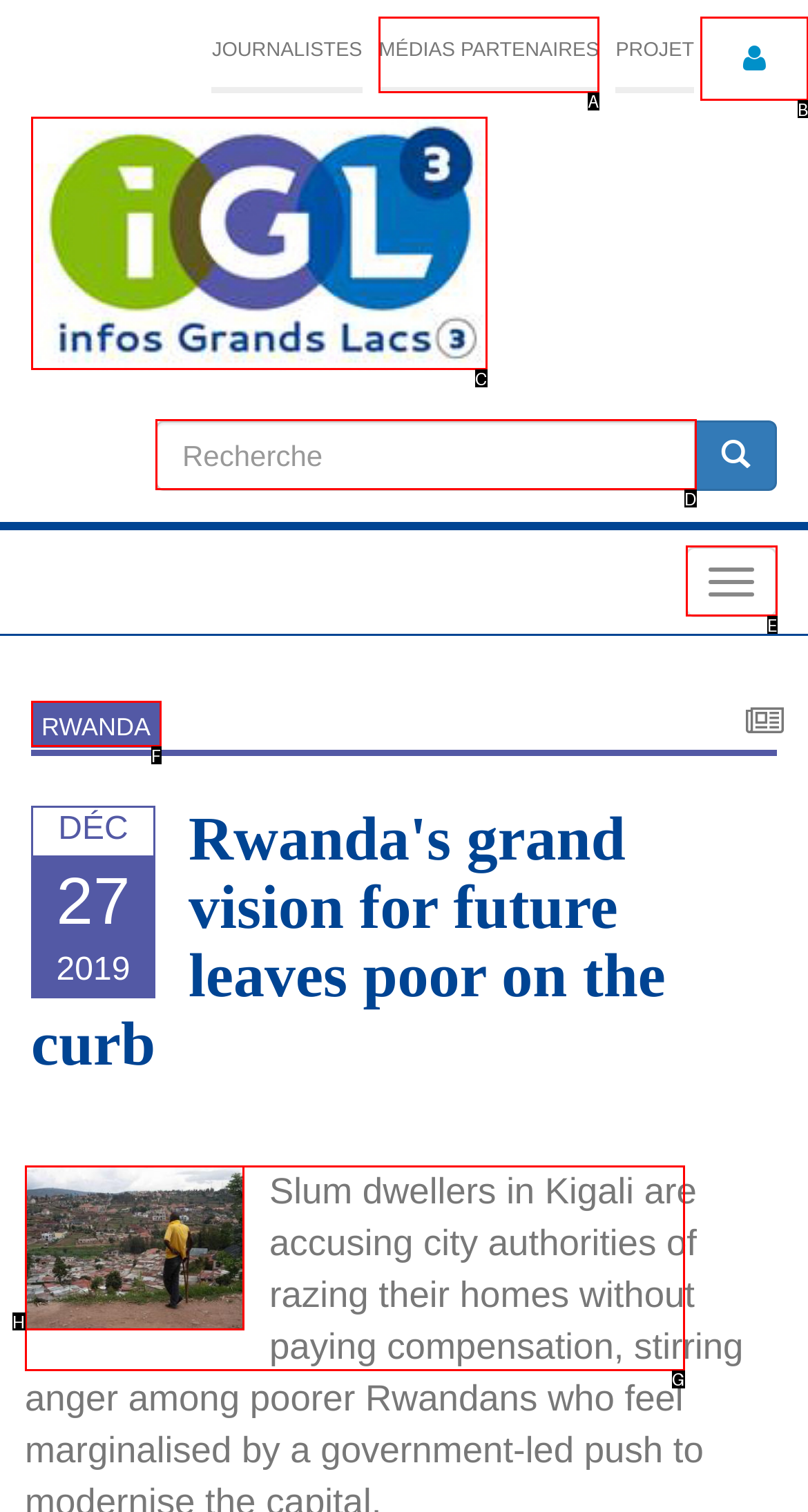From the given choices, determine which HTML element aligns with the description: Toggle navigation Respond with the letter of the appropriate option.

E